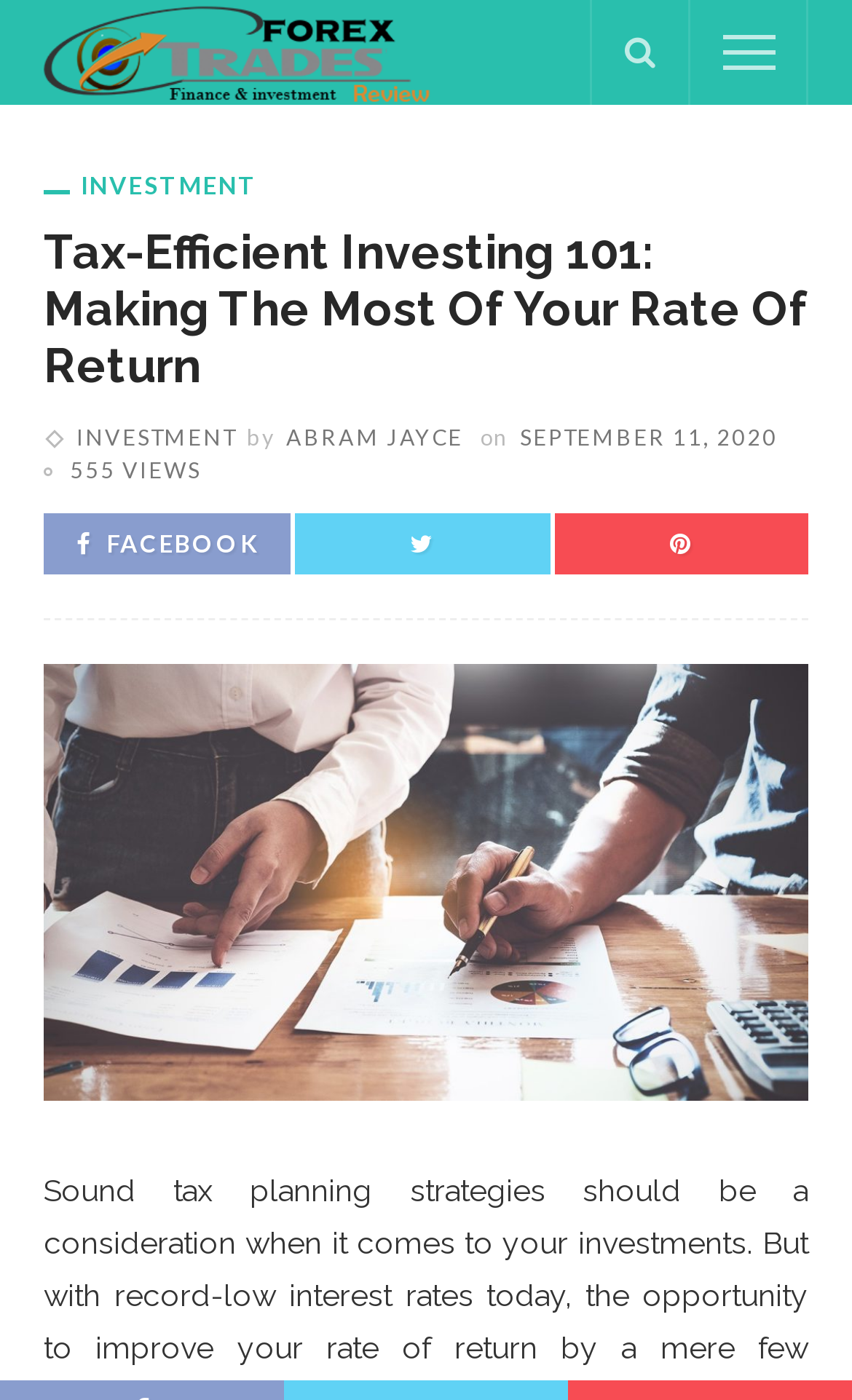Please provide a short answer using a single word or phrase for the question:
When was the article published?

SEPTEMBER 11, 2020